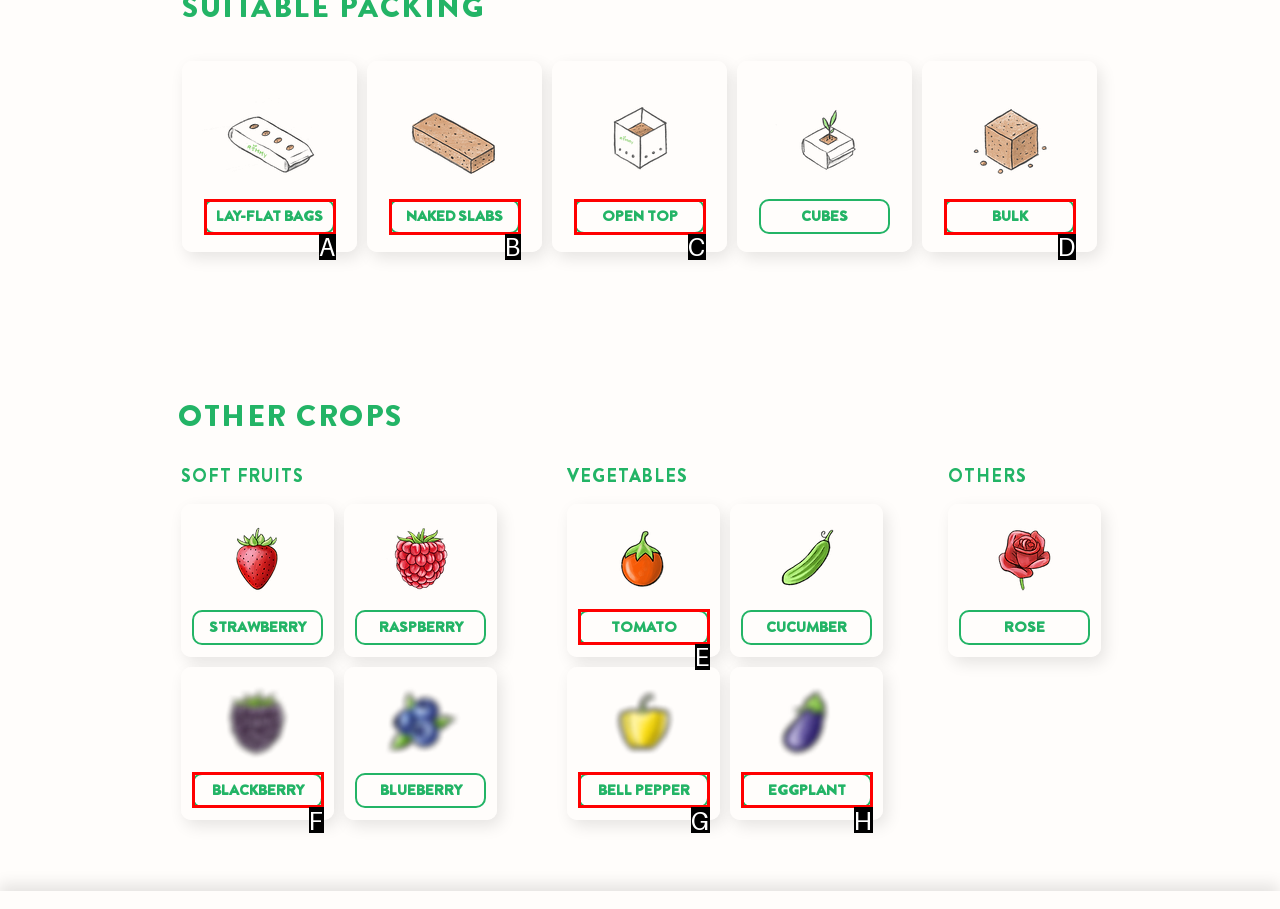Determine the appropriate lettered choice for the task: Explore TOMATO. Reply with the correct letter.

E